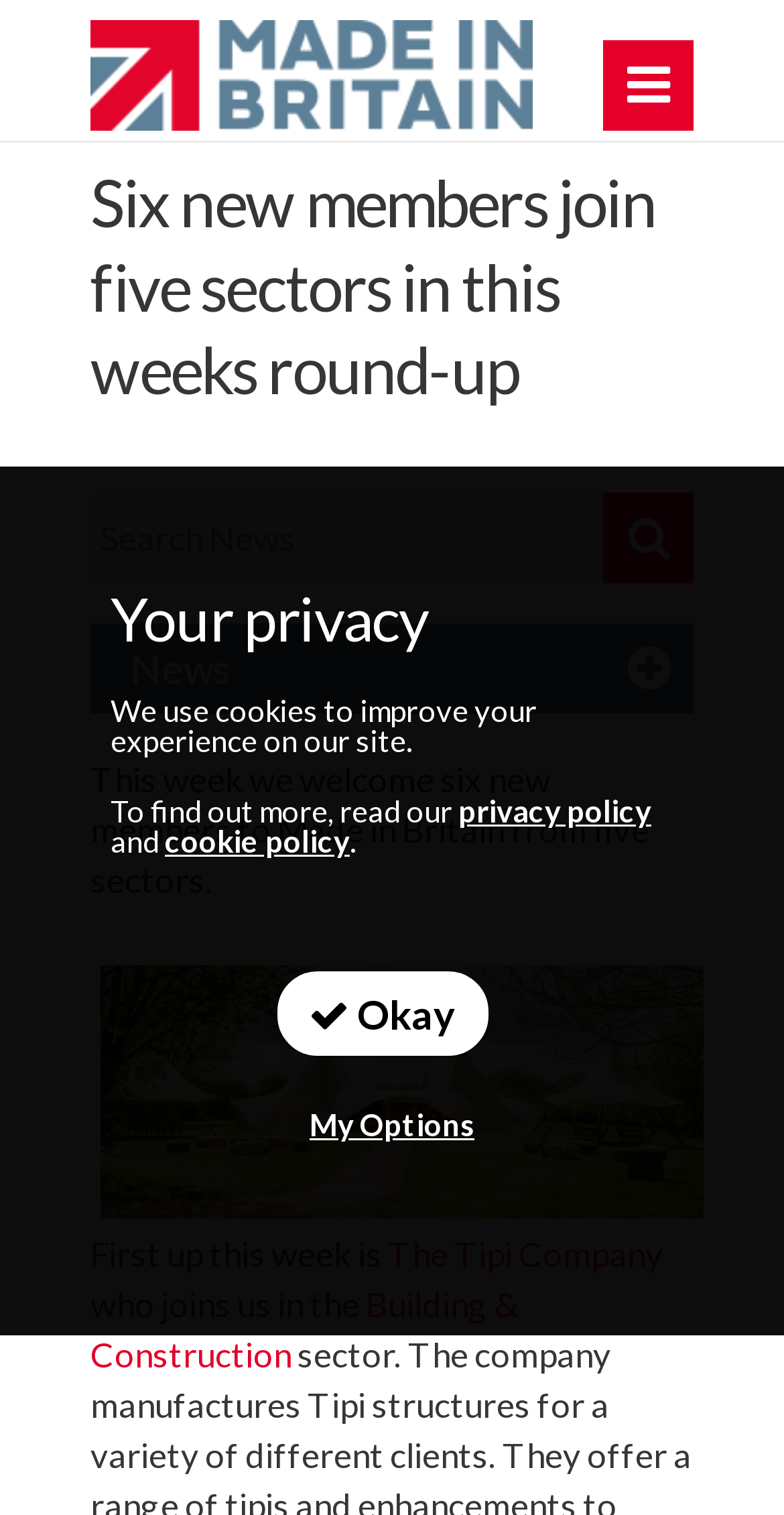How many sectors are represented by the new members?
Using the image as a reference, give a one-word or short phrase answer.

Five